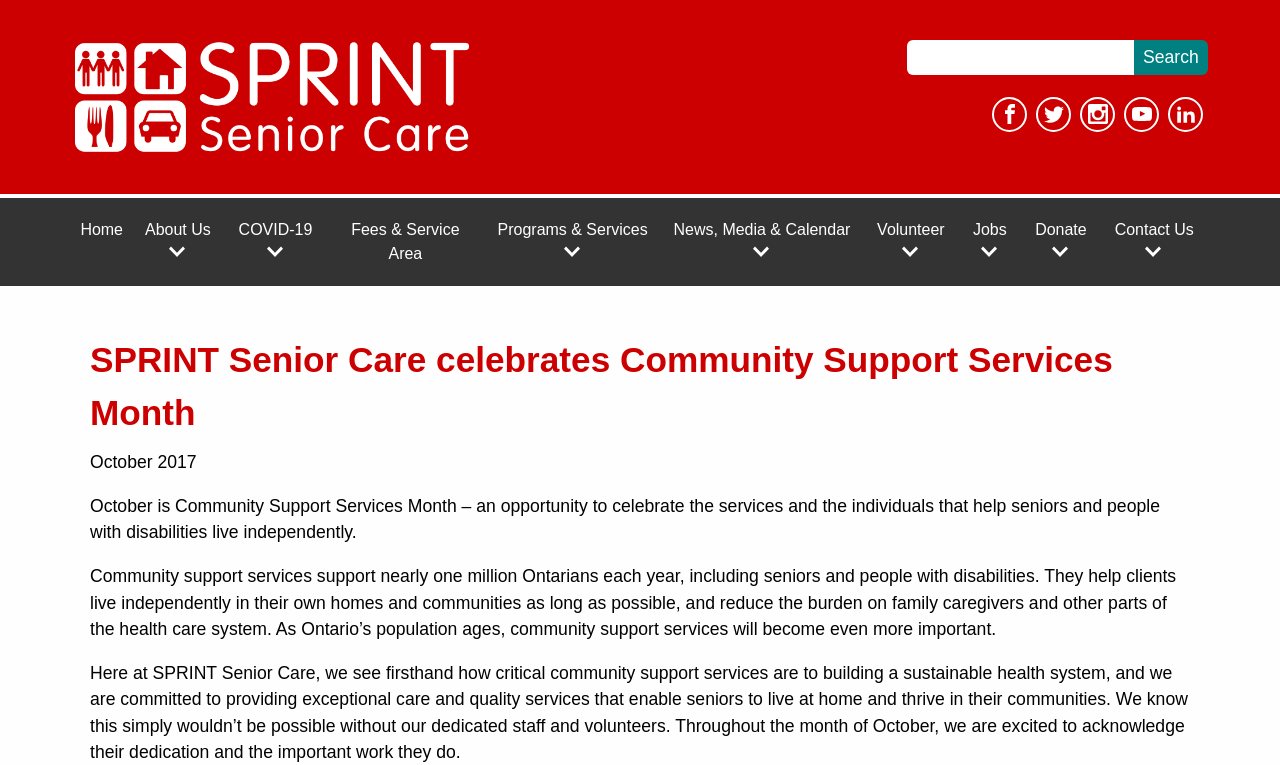Please identify the coordinates of the bounding box that should be clicked to fulfill this instruction: "Follow SPRINT Senior Care on Facebook".

[0.775, 0.127, 0.803, 0.173]